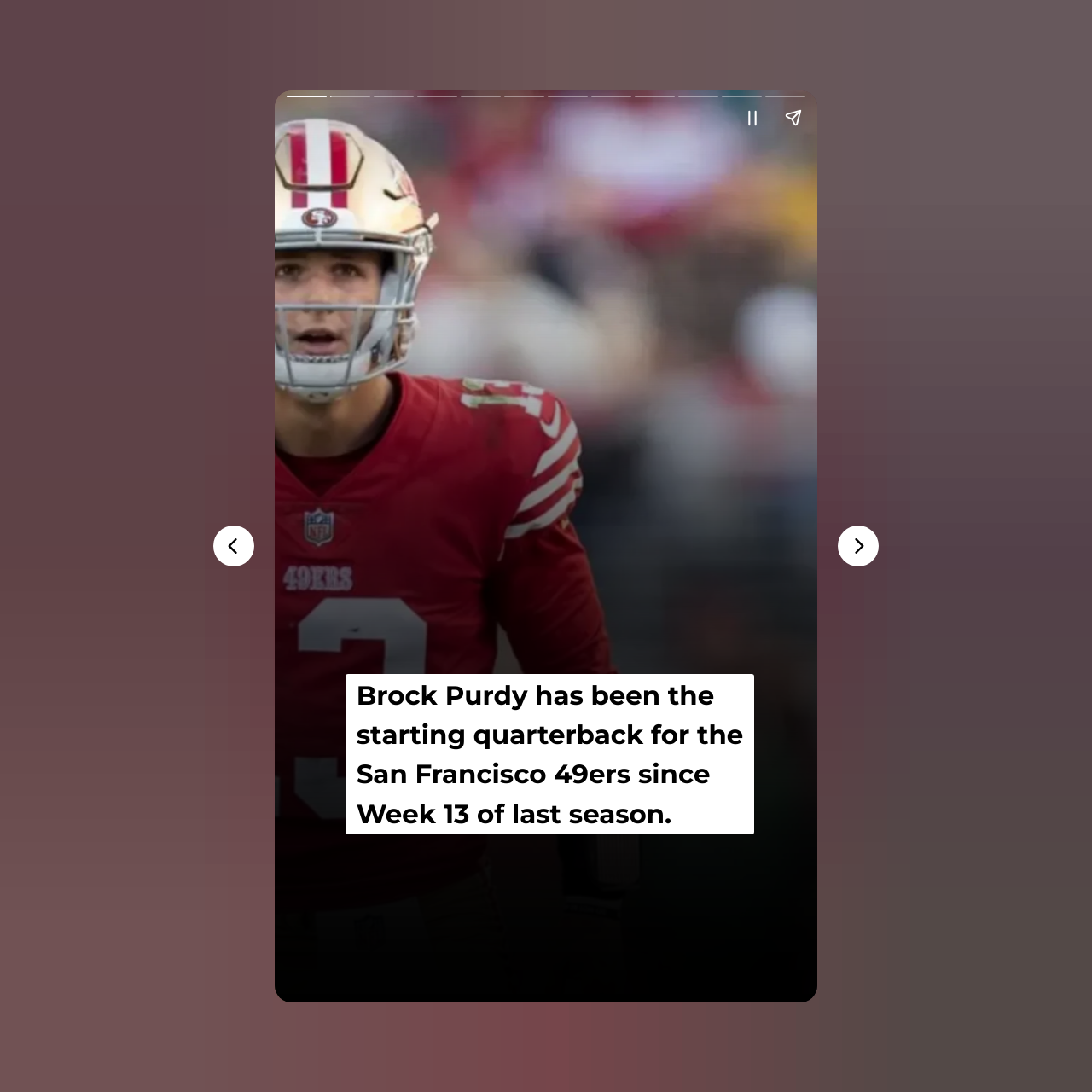Given the element description: "aria-label="Share story"", predict the bounding box coordinates of the UI element it refers to, using four float numbers between 0 and 1, i.e., [left, top, right, bottom].

[0.708, 0.089, 0.745, 0.126]